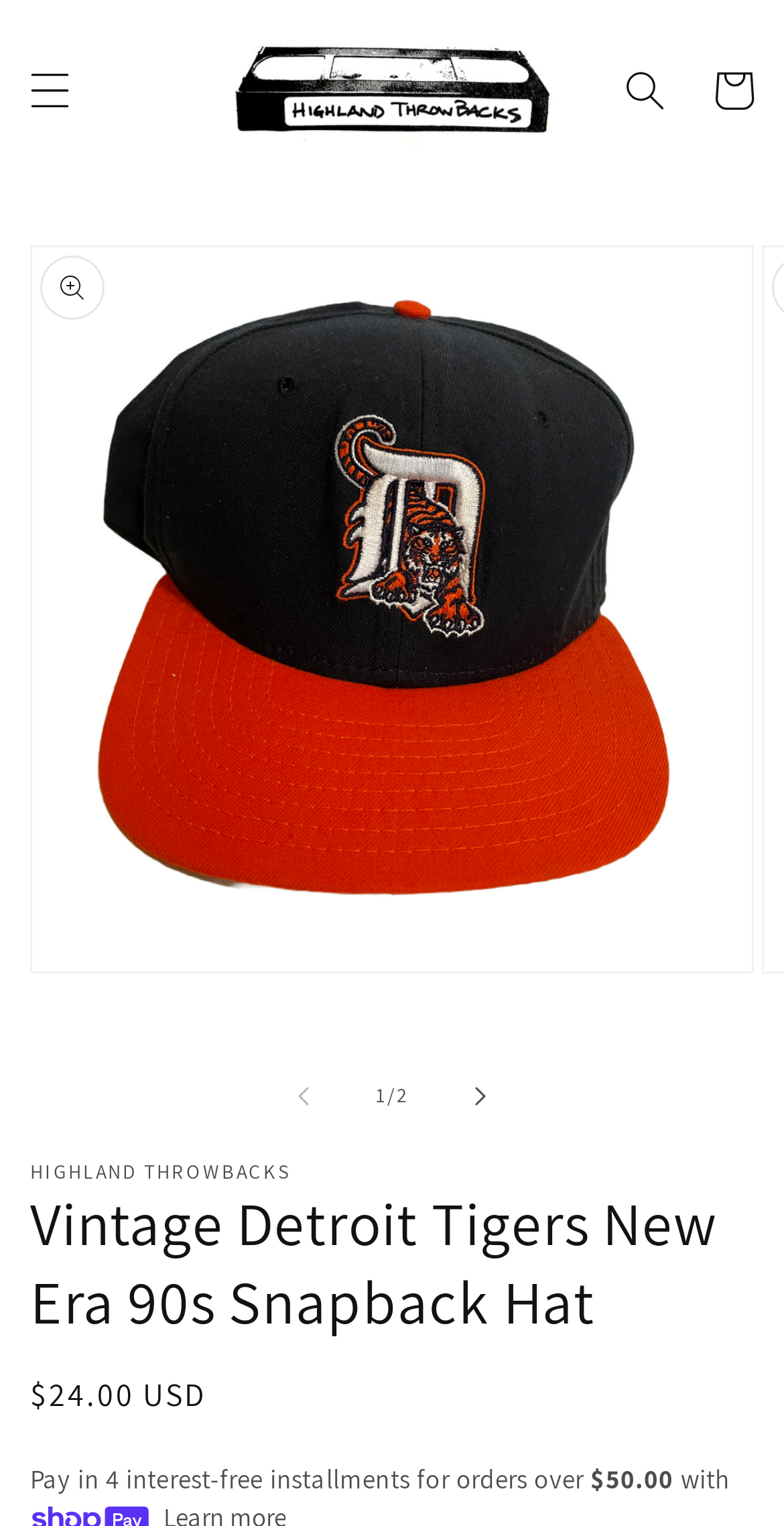Bounding box coordinates should be in the format (top-left x, top-left y, bottom-right x, bottom-right y) and all values should be floating point numbers between 0 and 1. Determine the bounding box coordinate for the UI element described as: parent_node: Cart

[0.269, 0.013, 0.731, 0.105]